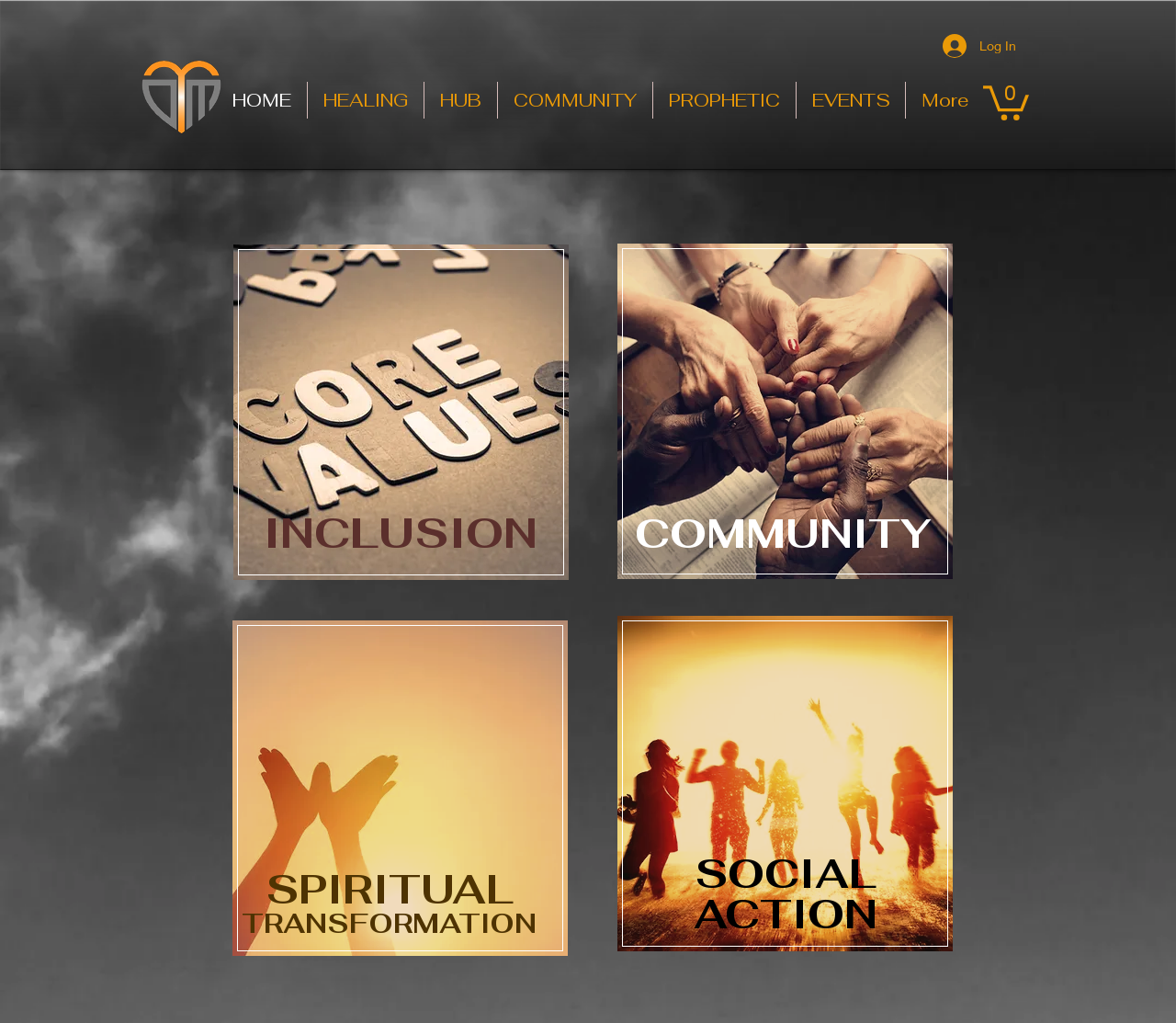Provide the bounding box coordinates of the UI element this sentence describes: "SOCIAL ACTION".

[0.52, 0.593, 0.816, 0.952]